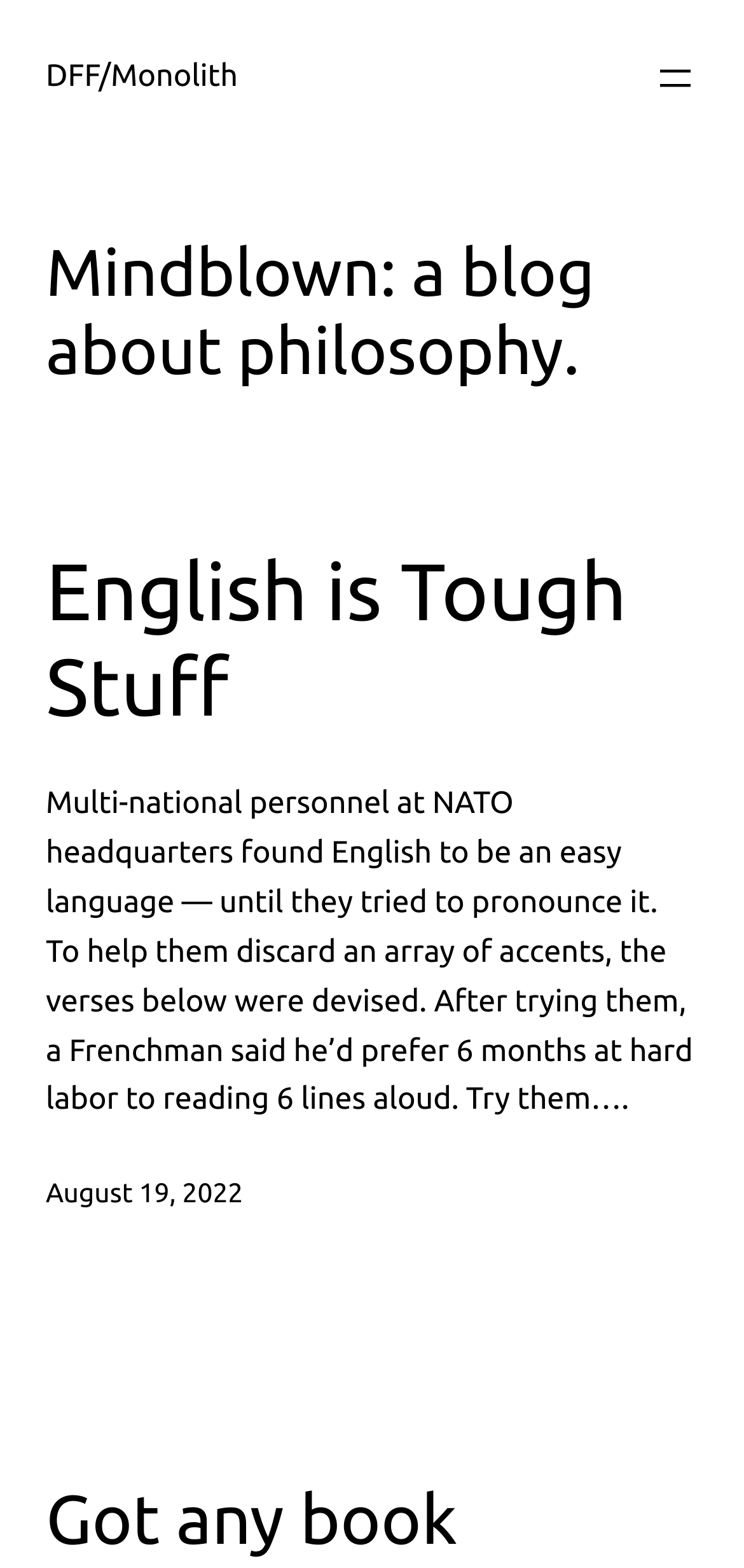Identify the bounding box for the UI element specified in this description: "August 19, 2022". The coordinates must be four float numbers between 0 and 1, formatted as [left, top, right, bottom].

[0.062, 0.751, 0.327, 0.771]